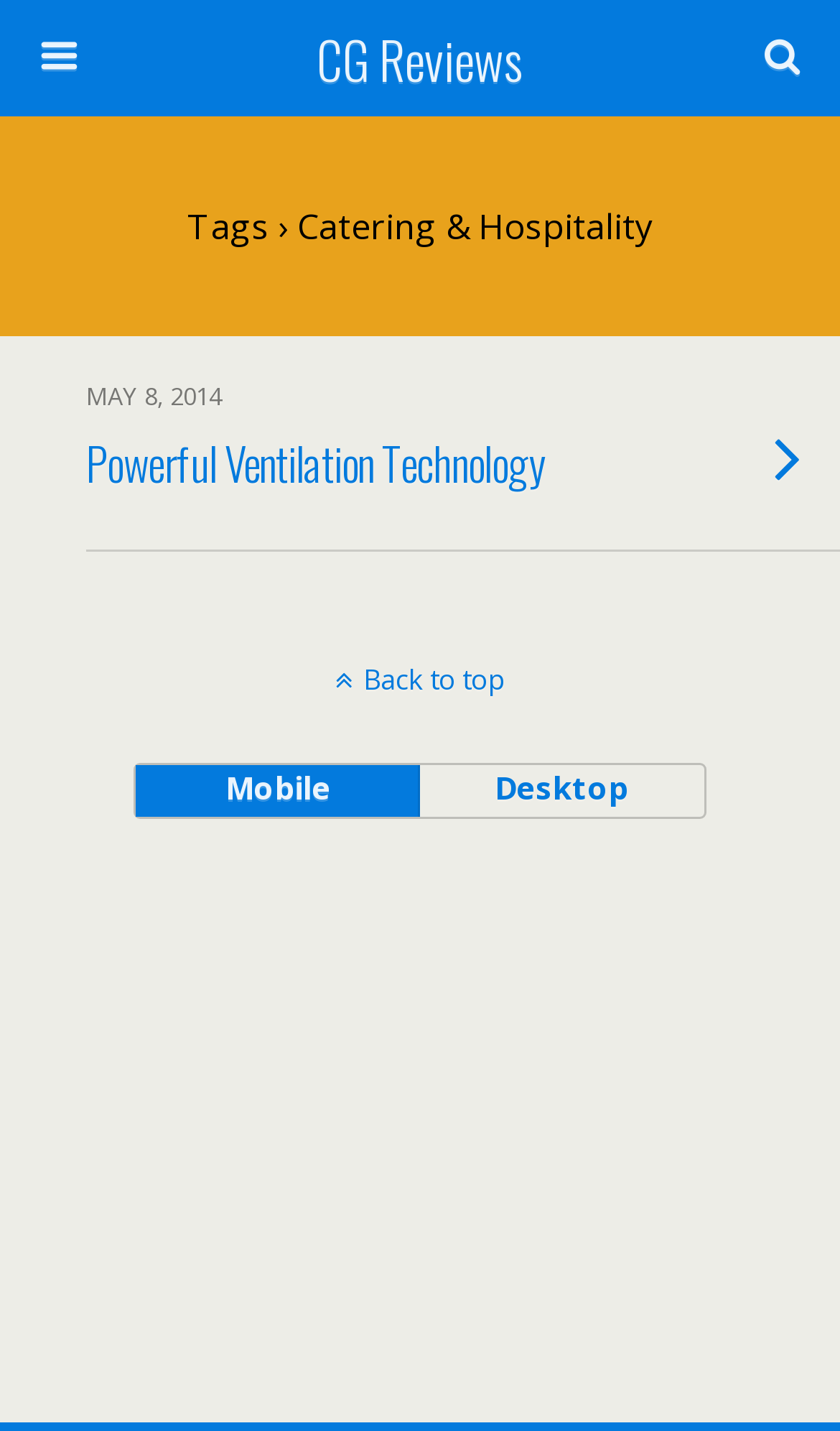What is the title of the article below the tags section?
Look at the screenshot and respond with a single word or phrase.

Powerful Ventilation Technology